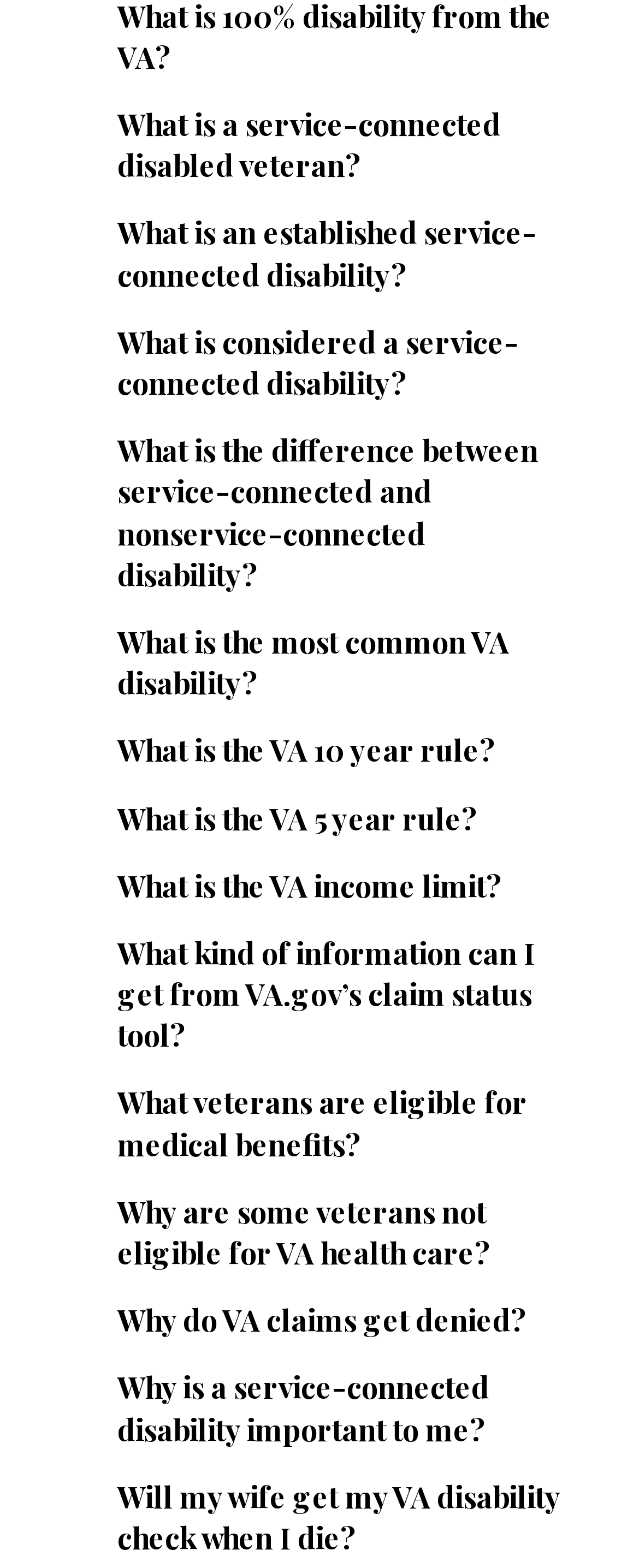Locate the bounding box coordinates of the segment that needs to be clicked to meet this instruction: "View coin information for 2 Dollars 'National Indigenous Peoples Day' 2023".

None